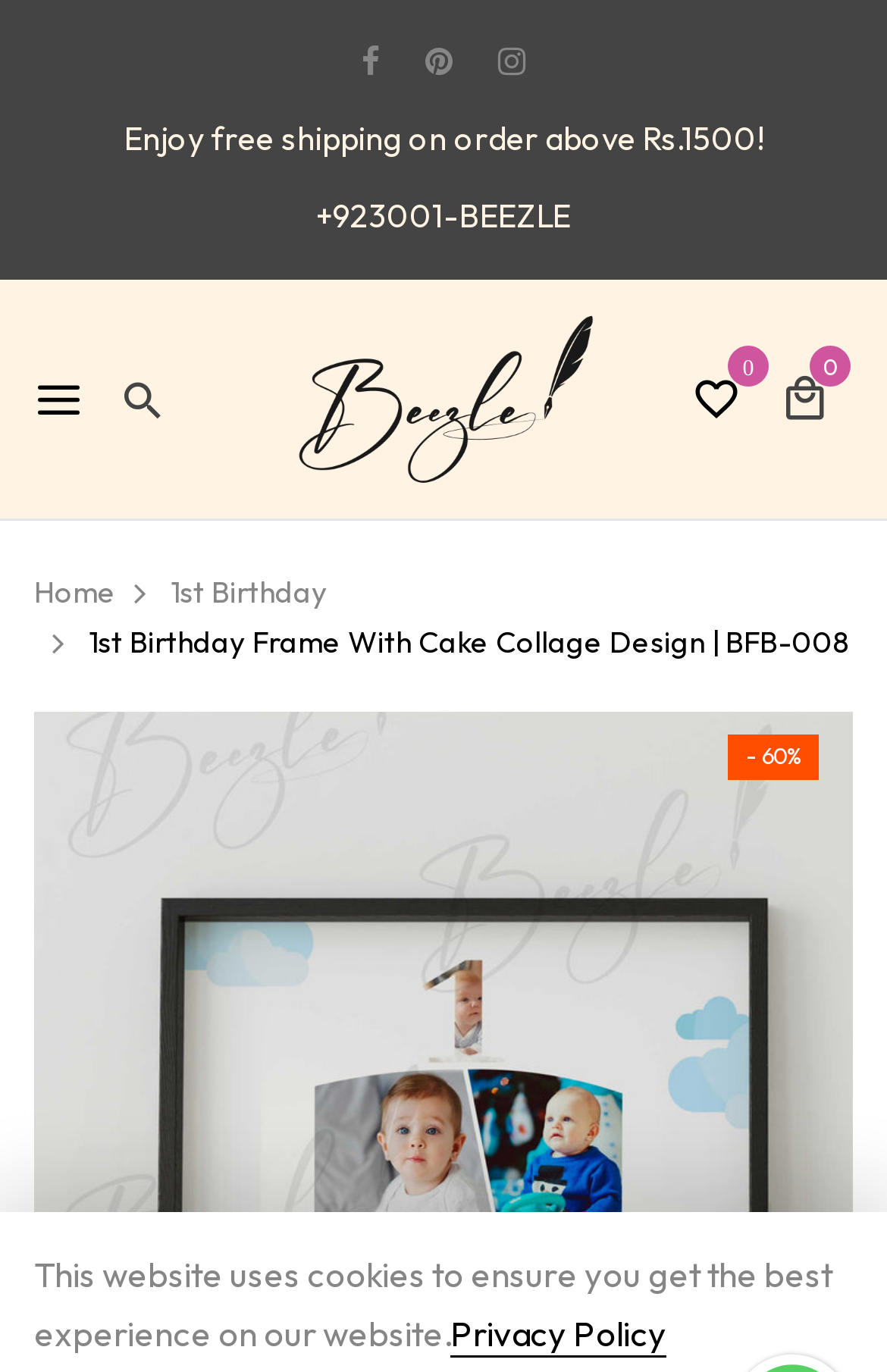How many navigation links are there above the product description?
Based on the image, please offer an in-depth response to the question.

I found the answer by looking at the link elements with the text 'Home' and '1st Birthday' which indicates that there are 2 navigation links above the product description.